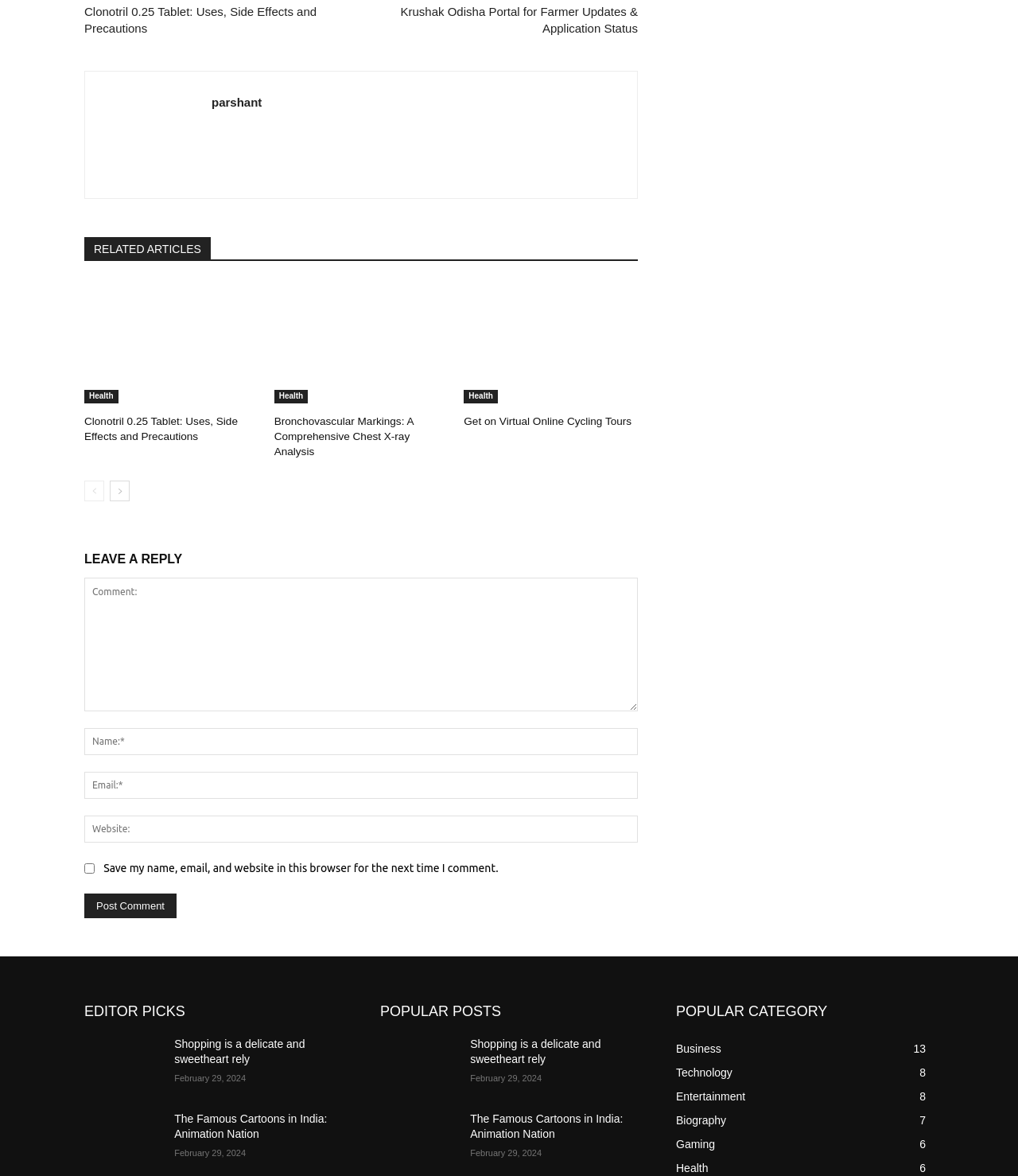Examine the screenshot and answer the question in as much detail as possible: How many comments can be posted?

I saw a single comment form with fields for Name, Email, Website, and Comment, which suggests that only one comment can be posted at a time.